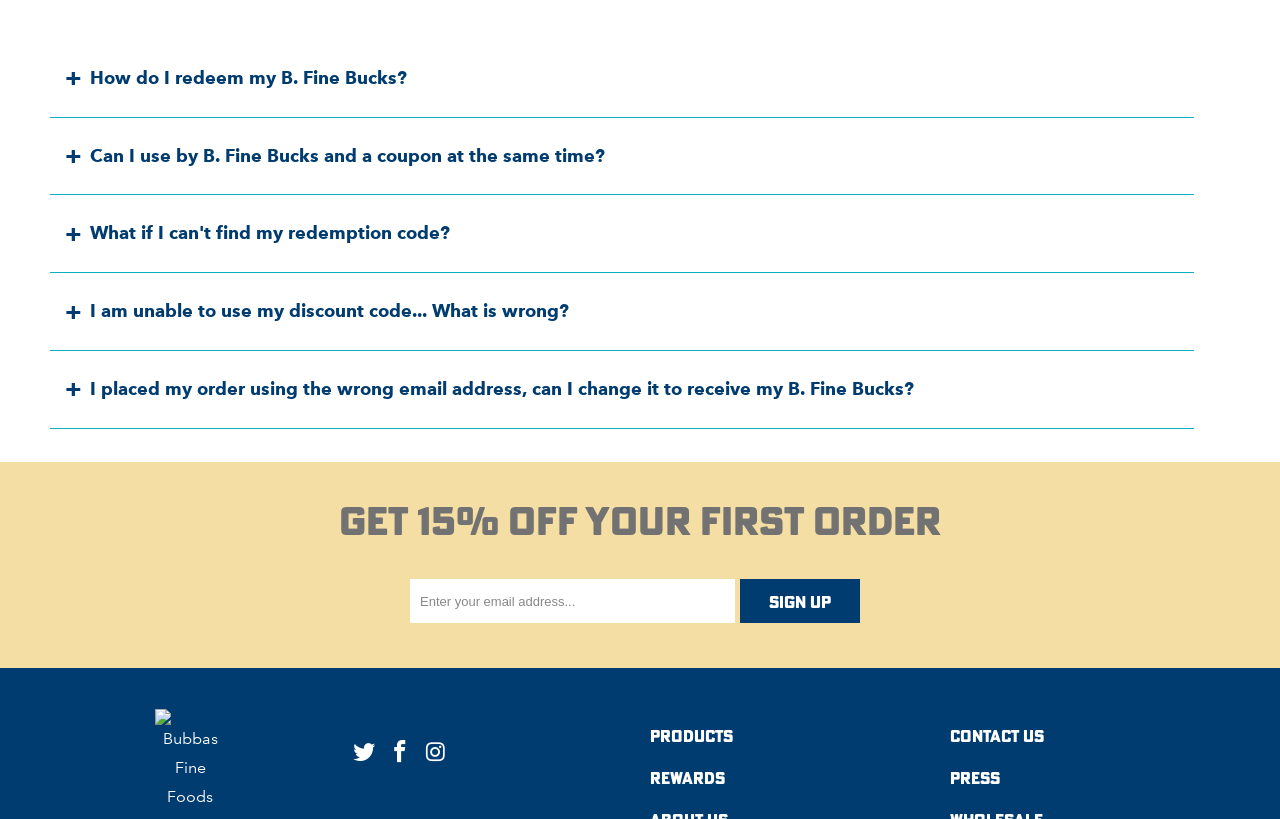Please pinpoint the bounding box coordinates for the region I should click to adhere to this instruction: "View products".

[0.508, 0.887, 0.573, 0.911]